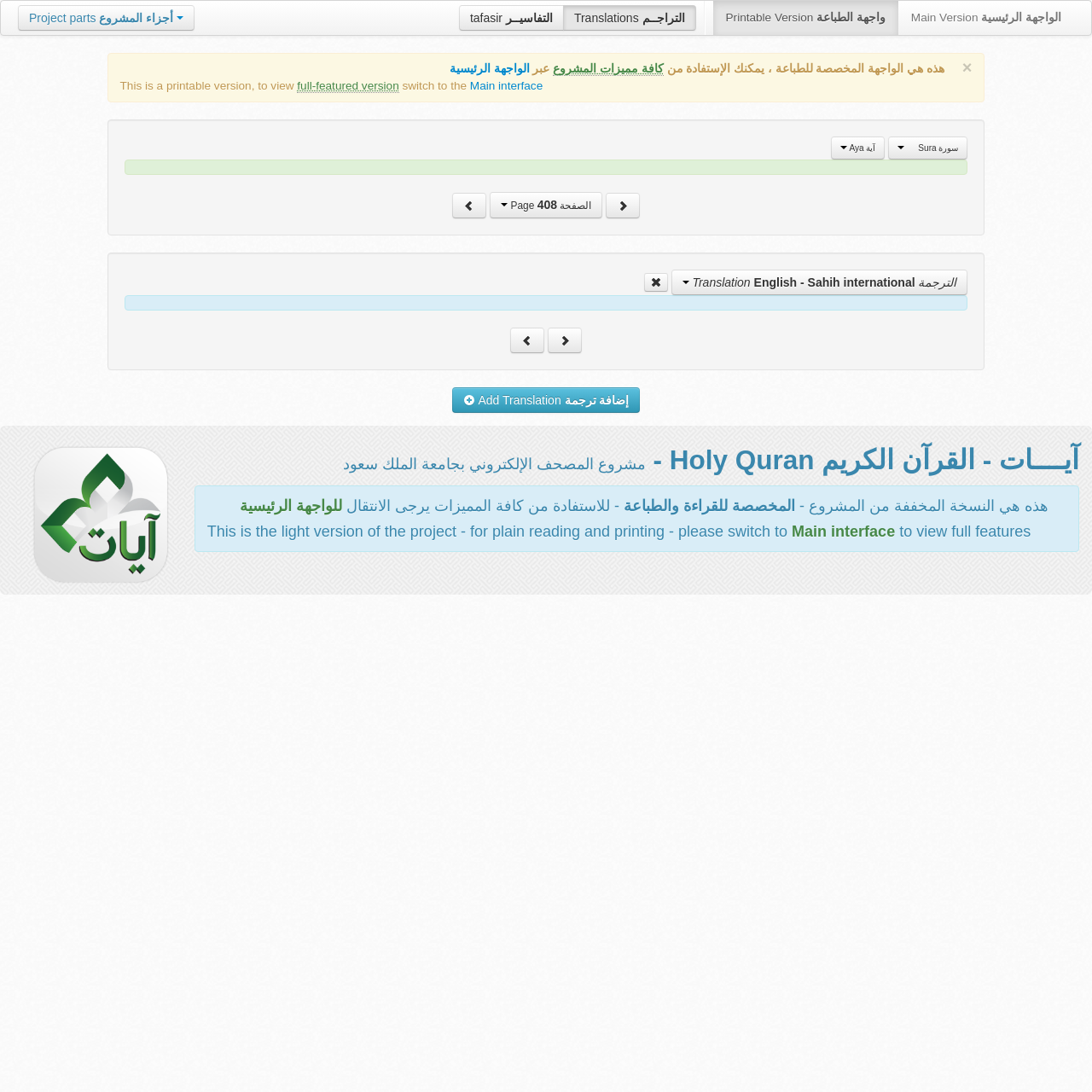Please study the image and answer the question comprehensively:
Is this webpage a full-featured version?

The static text on the webpage mentions that it is a light version of the project for plain reading and printing, and also provides a link to switch to the main interface to view full features. Therefore, I can infer that this webpage is not a full-featured version.